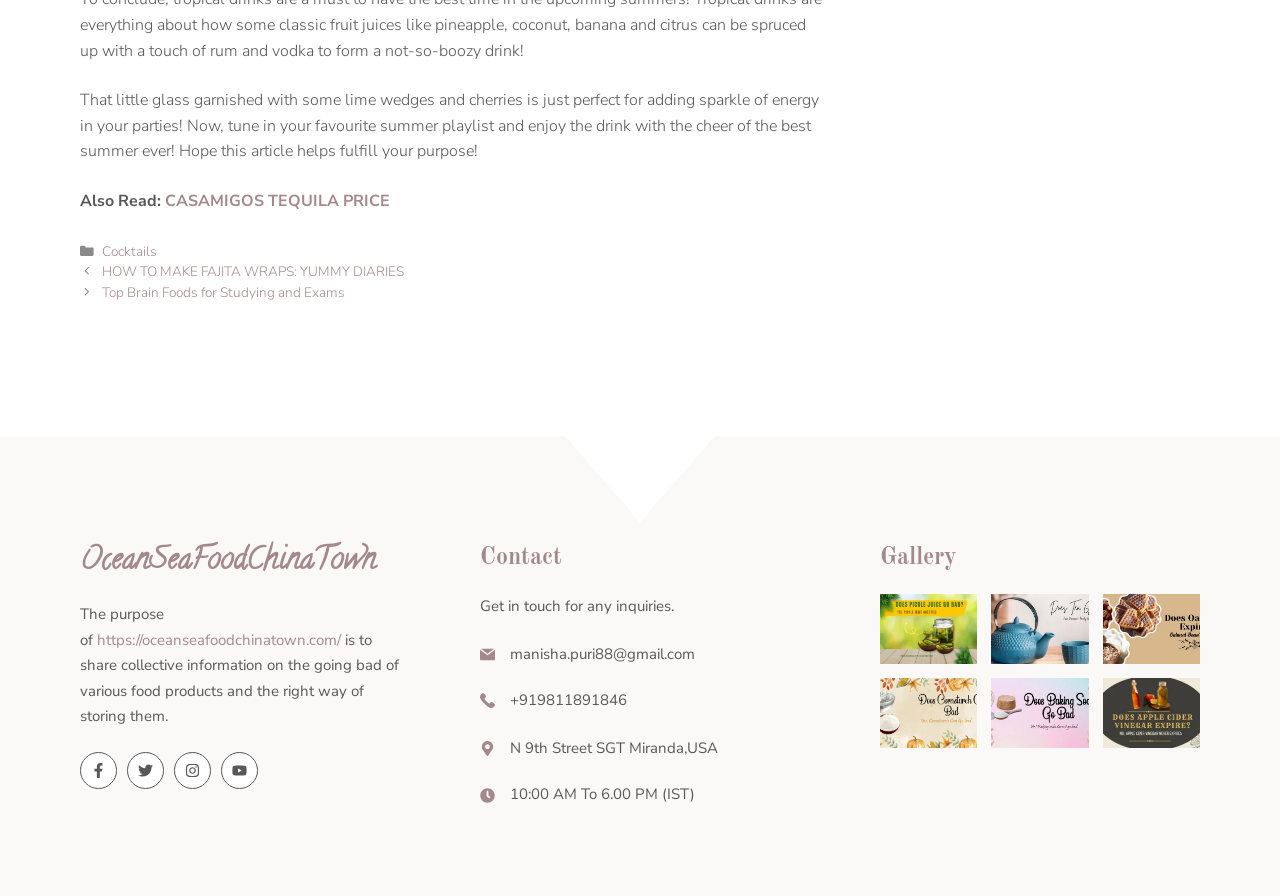What is the contact email address?
Please give a detailed answer to the question using the information shown in the image.

The contact email address is manisha.puri88@gmail.com, which is mentioned in the static text on the webpage, under the 'Contact' heading.